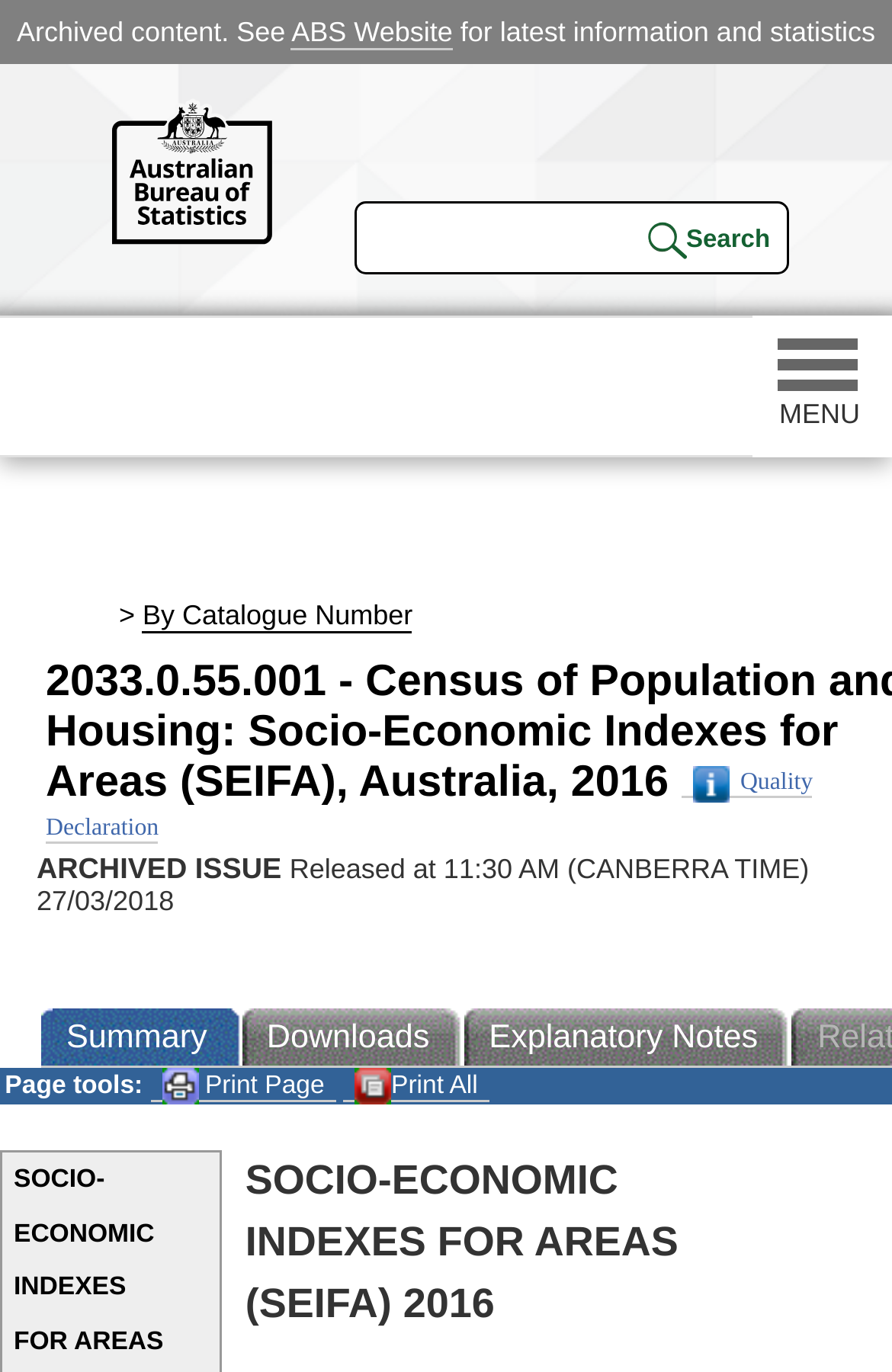Find the bounding box coordinates of the element to click in order to complete this instruction: "Search for statistics". The bounding box coordinates must be four float numbers between 0 and 1, denoted as [left, top, right, bottom].

[0.397, 0.147, 0.885, 0.2]